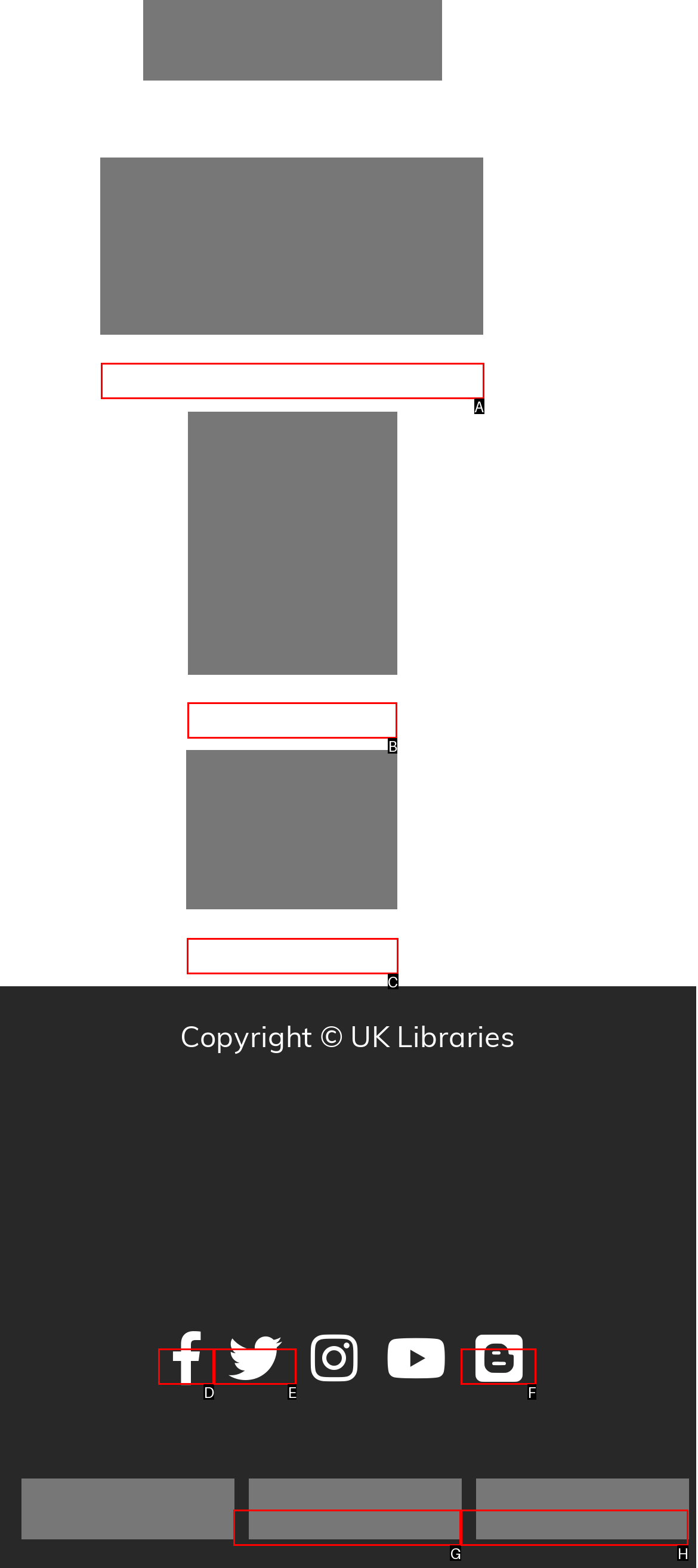With the description: alt="Federal Depository Library Program", find the option that corresponds most closely and answer with its letter directly.

H